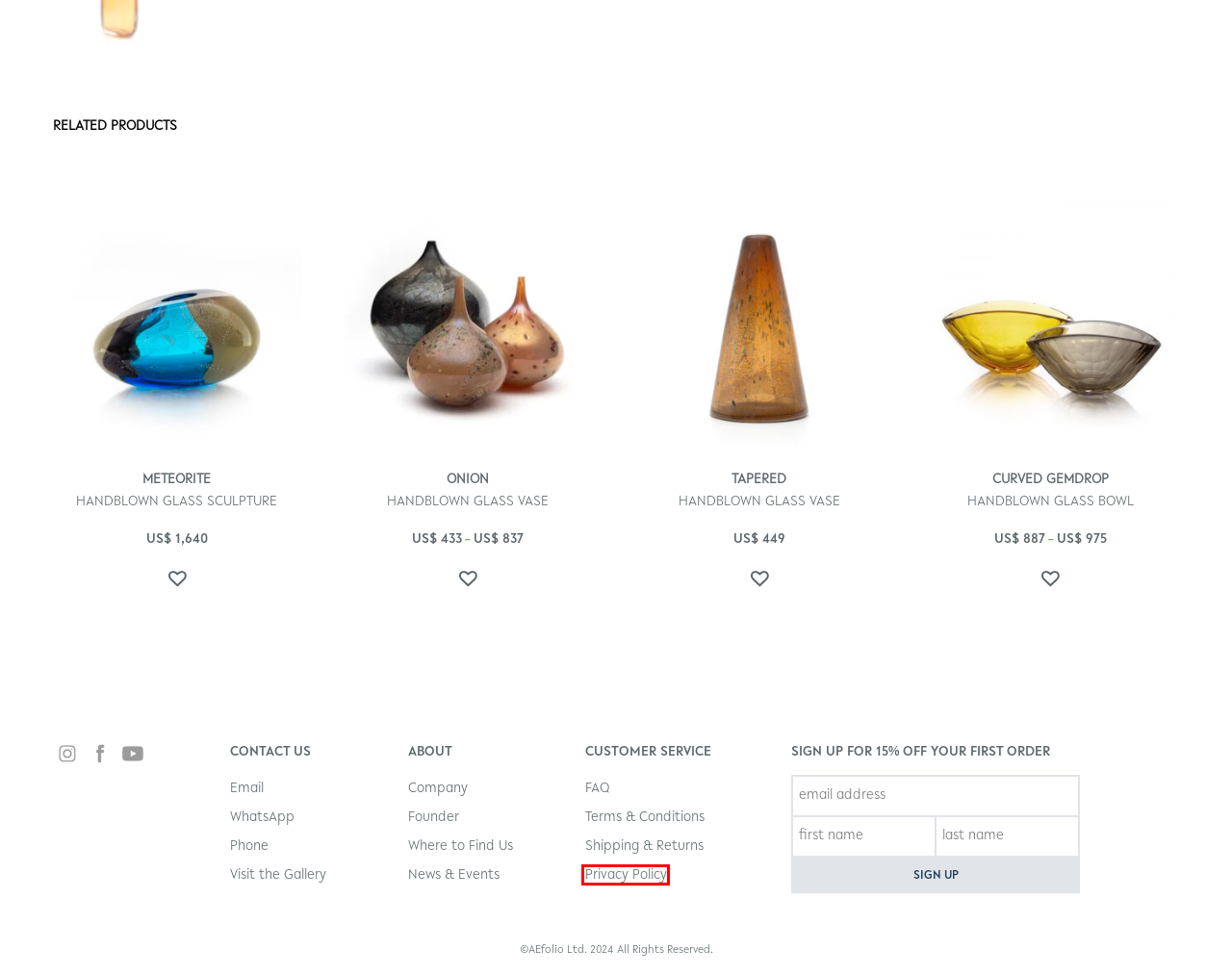You are given a screenshot of a webpage with a red rectangle bounding box. Choose the best webpage description that matches the new webpage after clicking the element in the bounding box. Here are the candidates:
A. Where to find us – AEfolio
B. Terms and Conditions – AEfolio
C. Privacy Policy – AEfolio
D. Contact Us – AEfolio
E. News & Events – AEfolio
F. Curved Gemdrop – AEfolio
G. About The Founder – AEfolio
H. About AEfolio – AEfolio

C